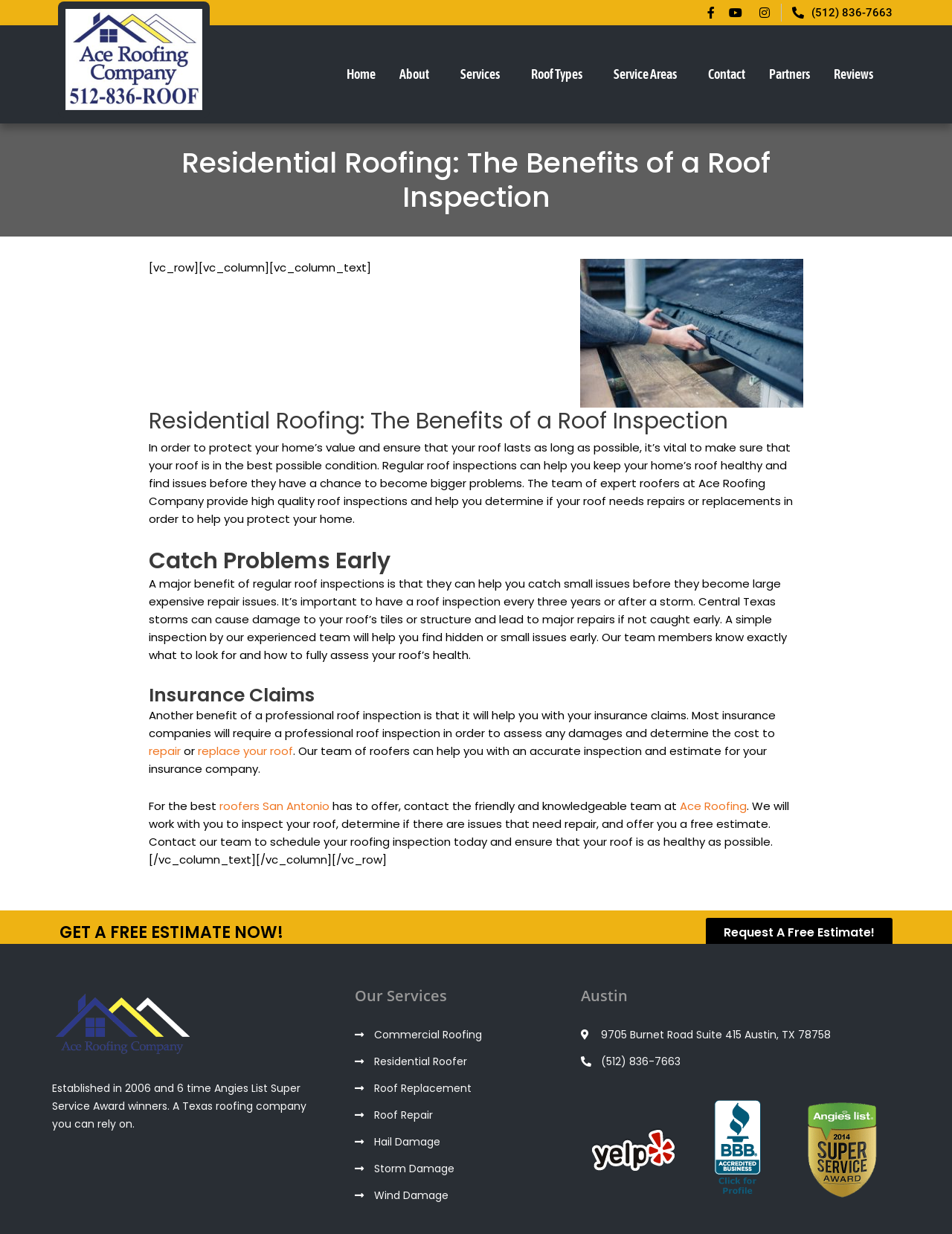Pinpoint the bounding box coordinates for the area that should be clicked to perform the following instruction: "Check the Yelp logo".

[0.622, 0.914, 0.708, 0.949]